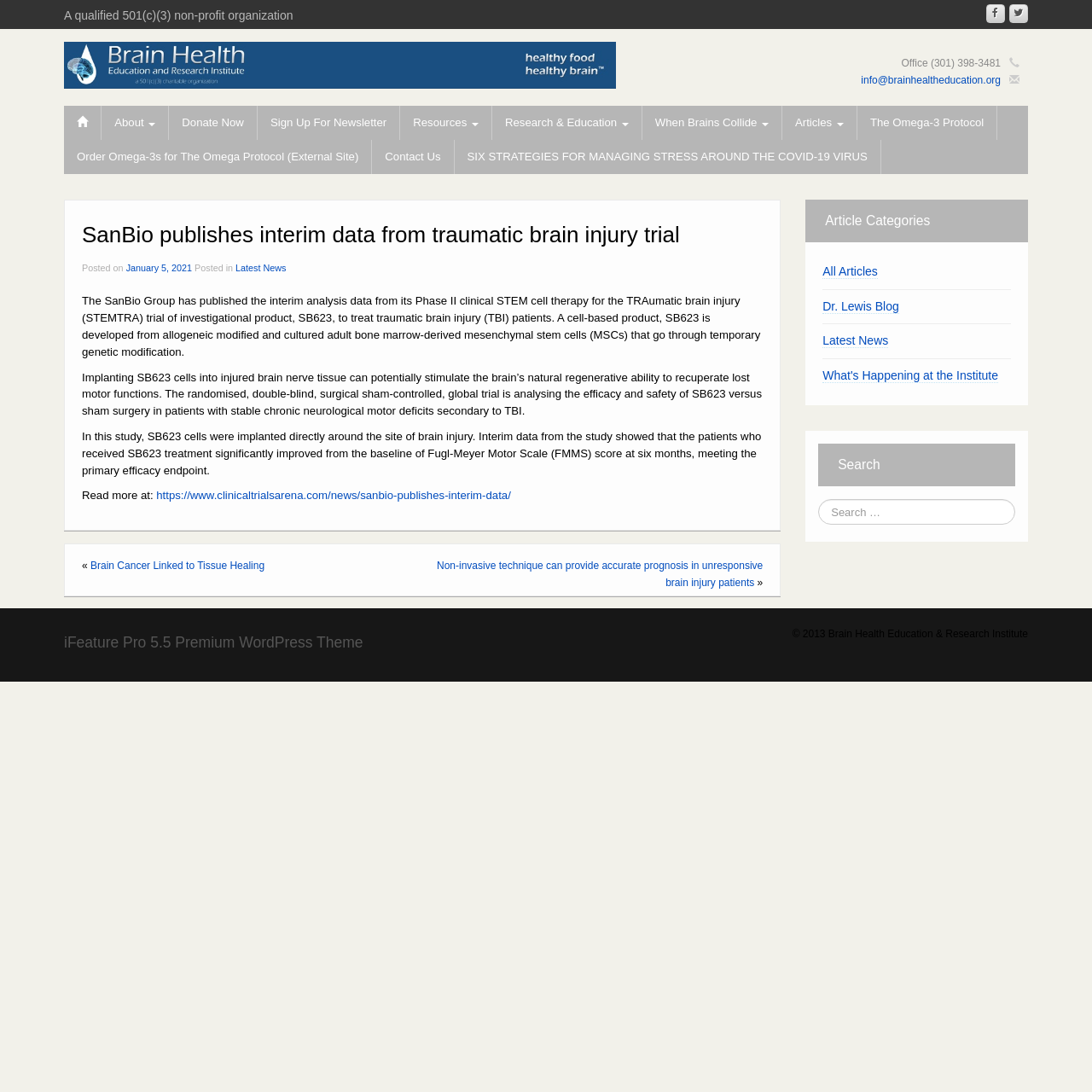Analyze the image and answer the question with as much detail as possible: 
What is the phone number of the Brain Health Education and Research Institute?

I found the phone number by looking at the StaticText element with the text 'Office (301) 398-3481' located at [0.825, 0.052, 0.916, 0.063].